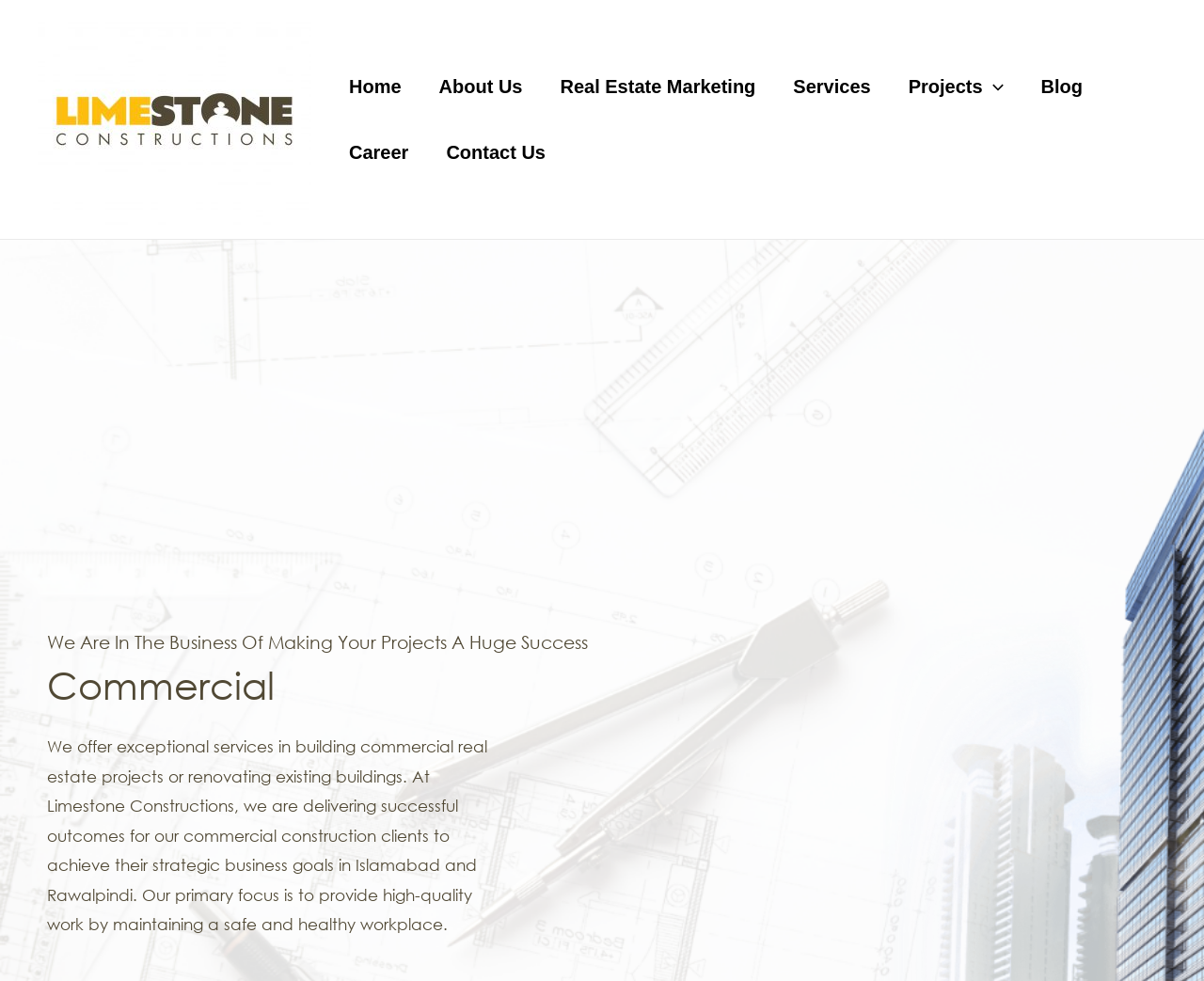Based on the element description Real Estate Marketing, identify the bounding box of the UI element in the given webpage screenshot. The coordinates should be in the format (top-left x, top-left y, bottom-right x, bottom-right y) and must be between 0 and 1.

[0.45, 0.055, 0.643, 0.122]